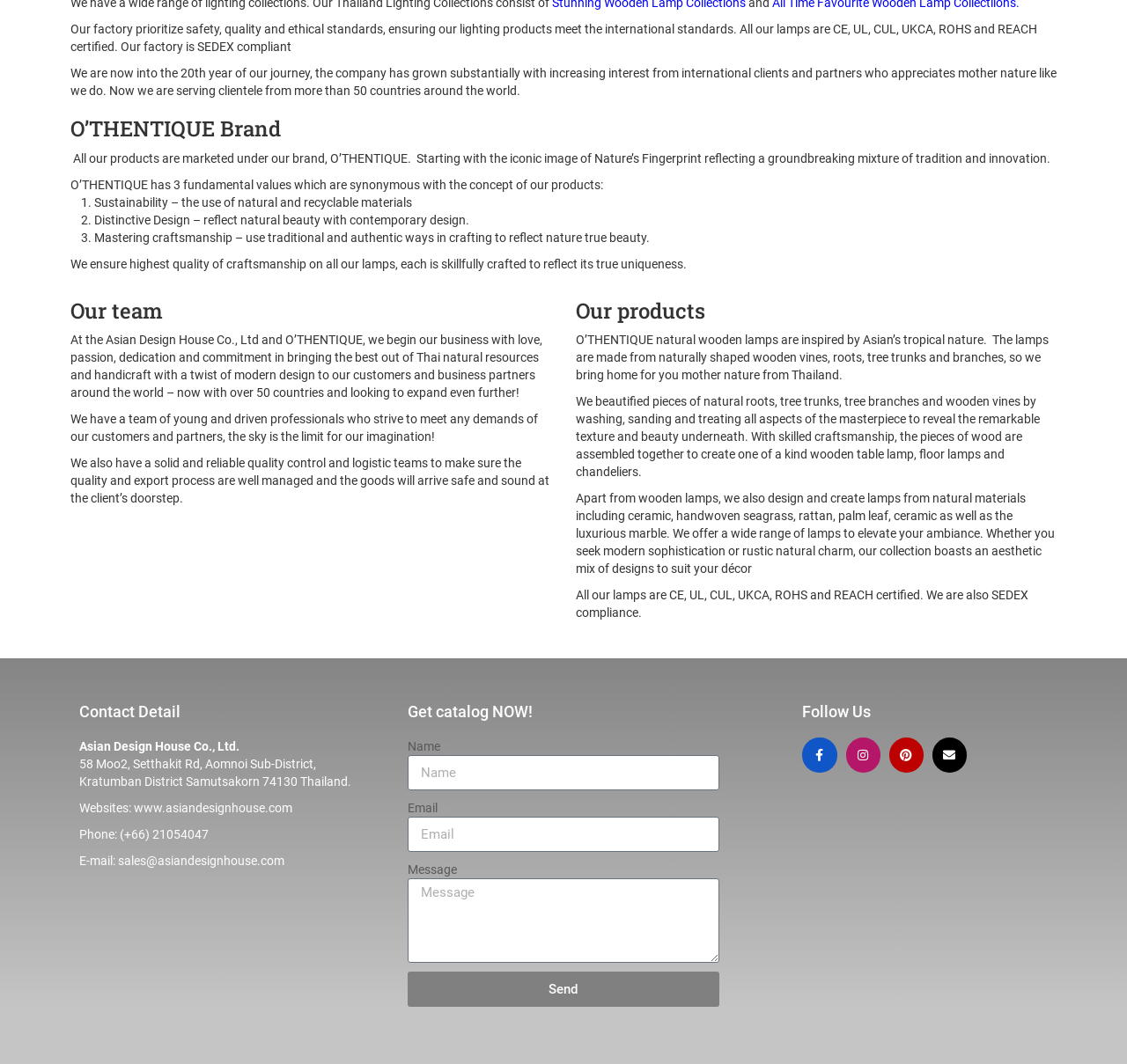Pinpoint the bounding box coordinates for the area that should be clicked to perform the following instruction: "Visit the company website".

[0.119, 0.753, 0.259, 0.766]